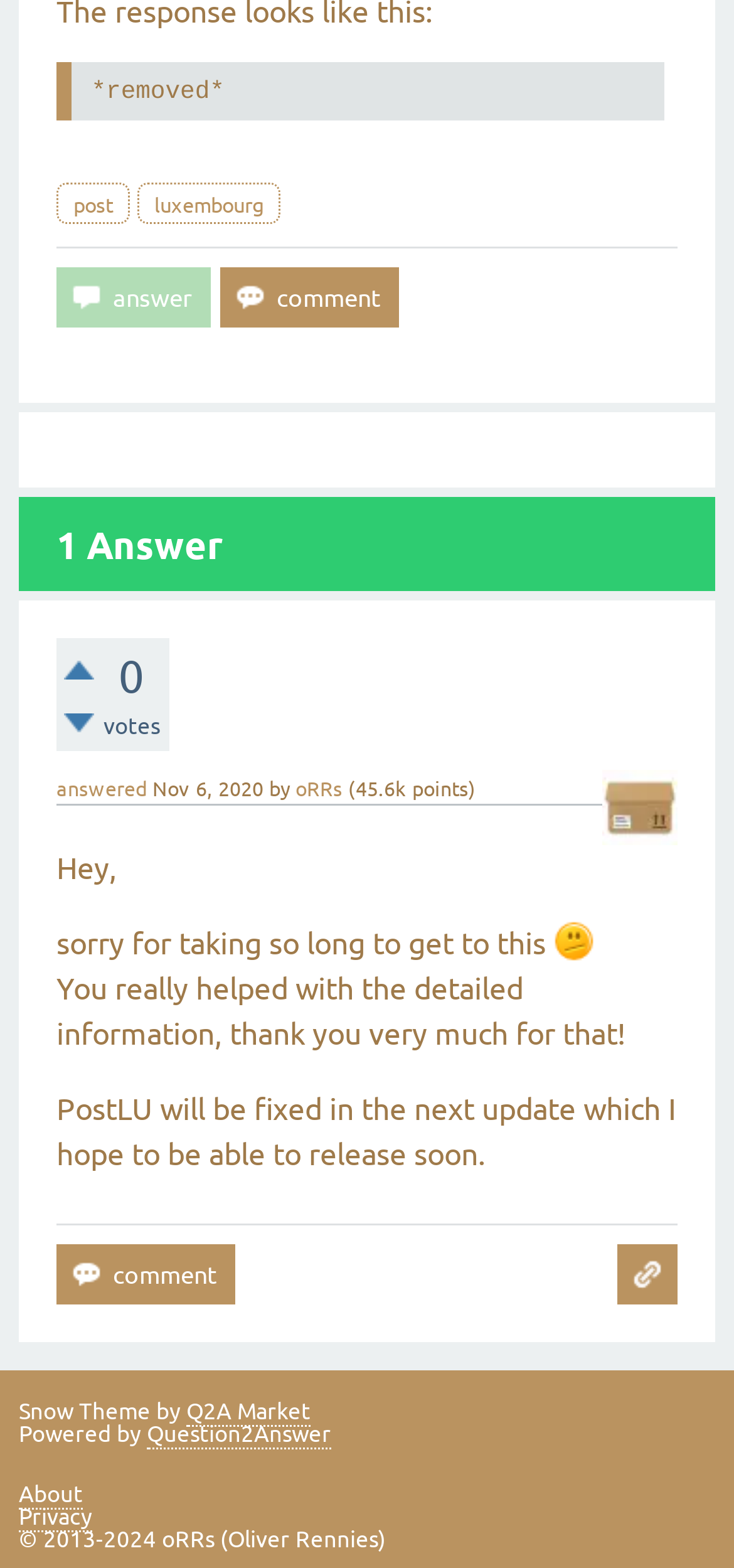Based on the image, please elaborate on the answer to the following question:
What is the number of answers to this question?

The number of answers to this question is indicated by the heading '1 Answer' at the top of the webpage.